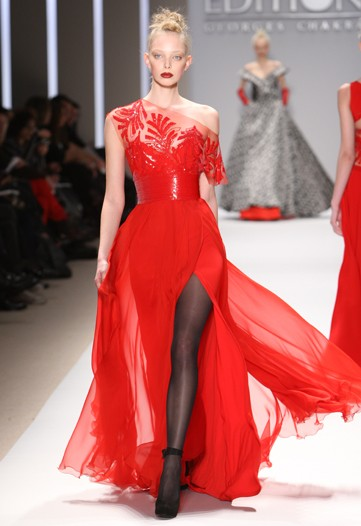What is the style of the model's hairstyle?
Based on the screenshot, respond with a single word or phrase.

Sleek